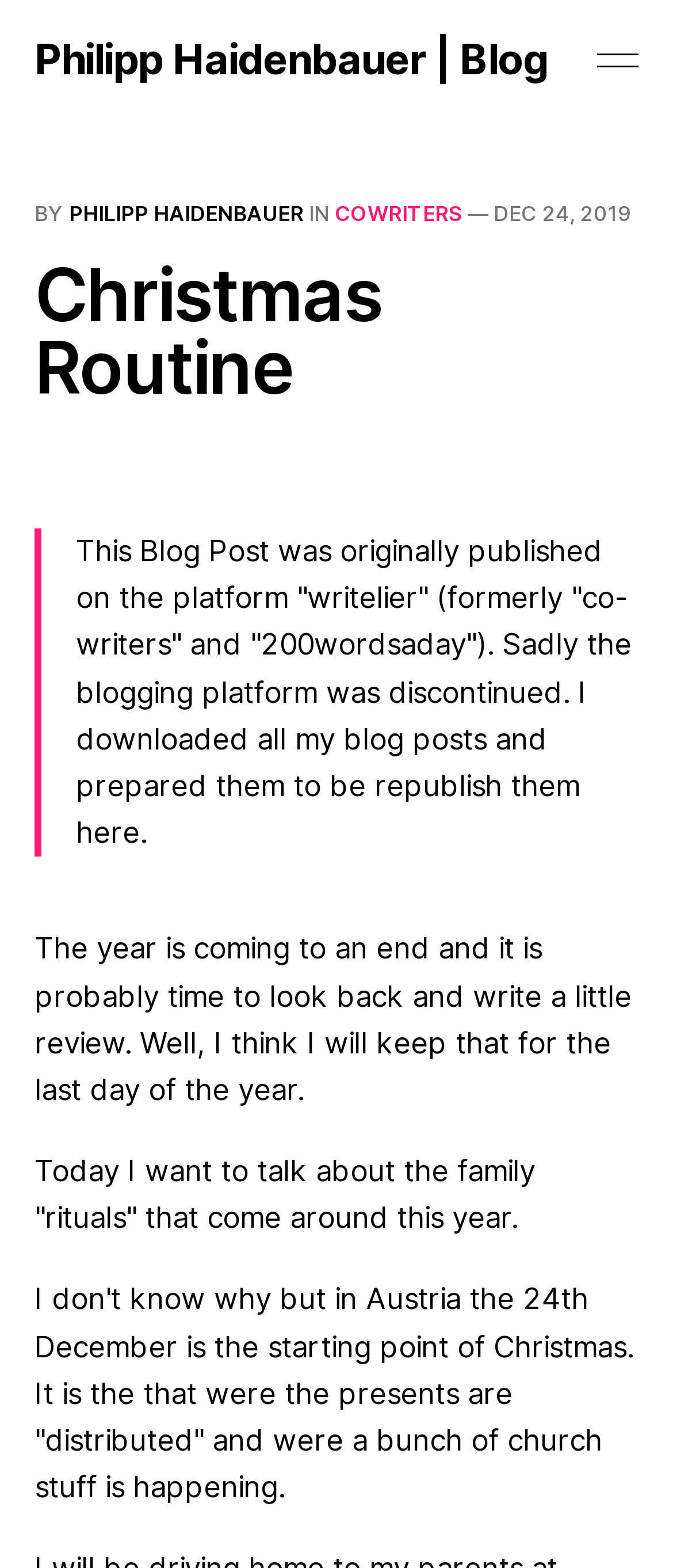Respond to the question below with a concise word or phrase:
What is the name of the blogging platform mentioned?

writelier